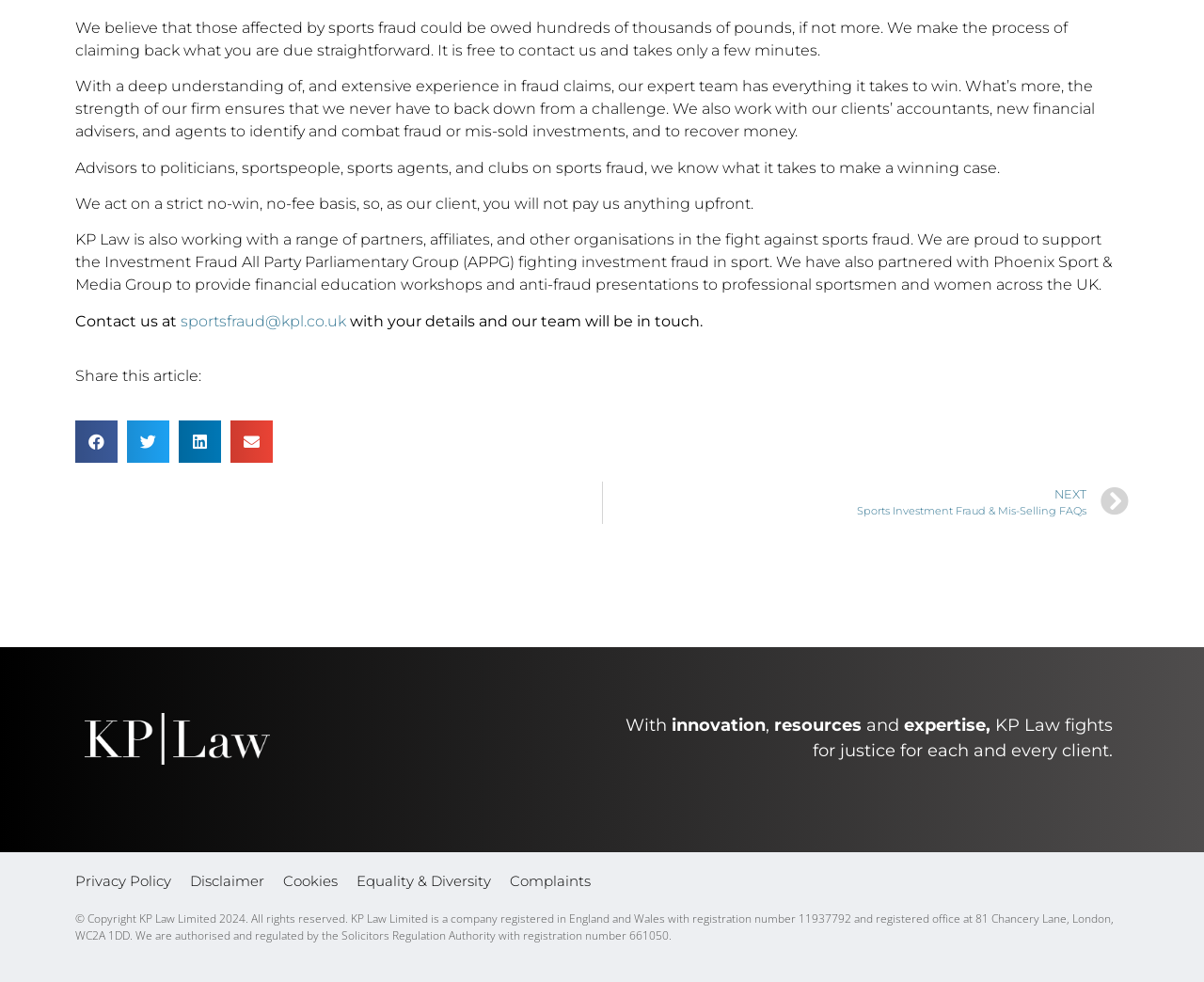Locate the bounding box of the UI element described in the following text: "sportsfraud@kpl.co.uk".

[0.15, 0.318, 0.288, 0.336]